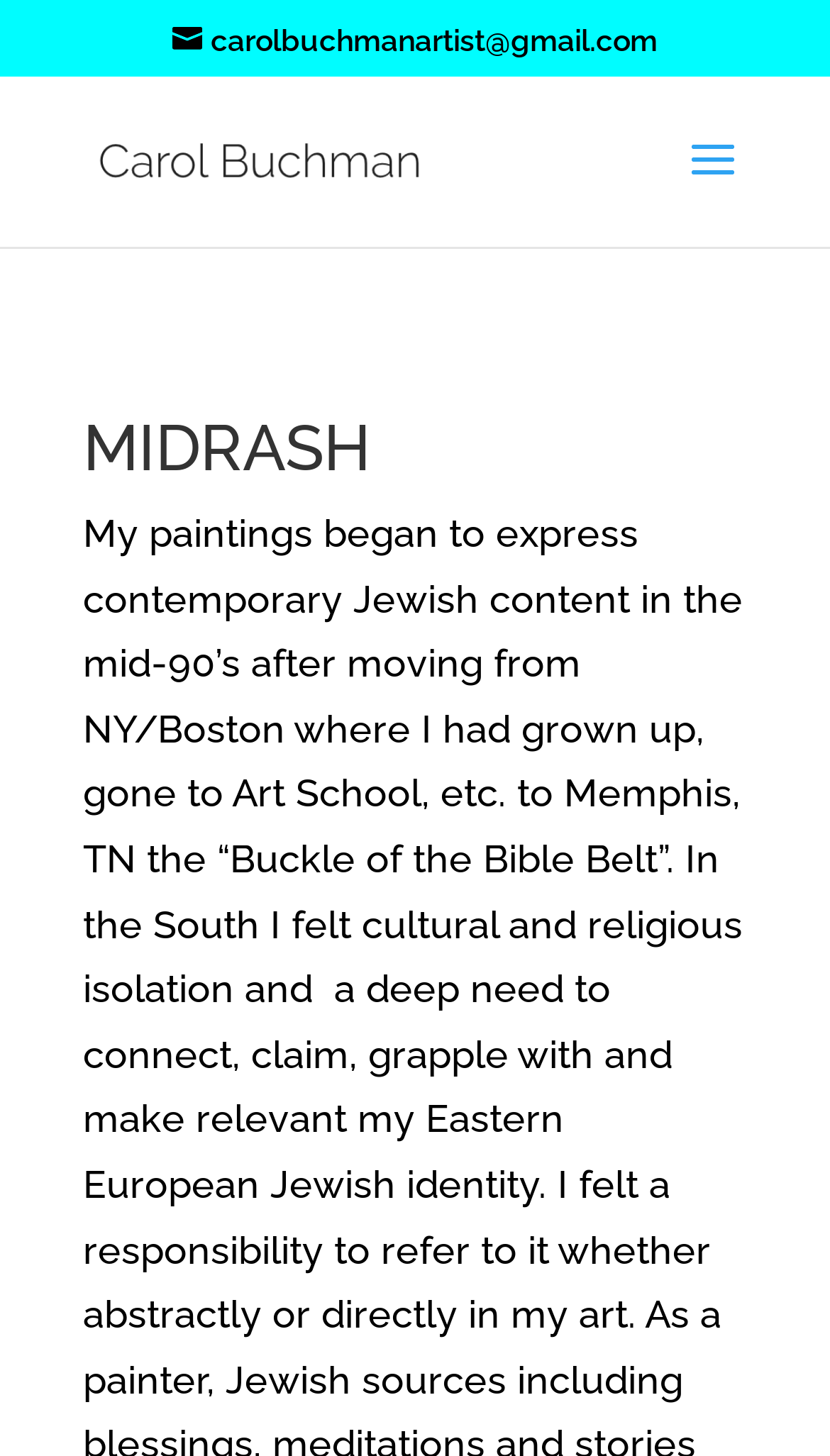From the webpage screenshot, predict the bounding box of the UI element that matches this description: "alt="Carol Buchman"".

[0.113, 0.093, 0.513, 0.124]